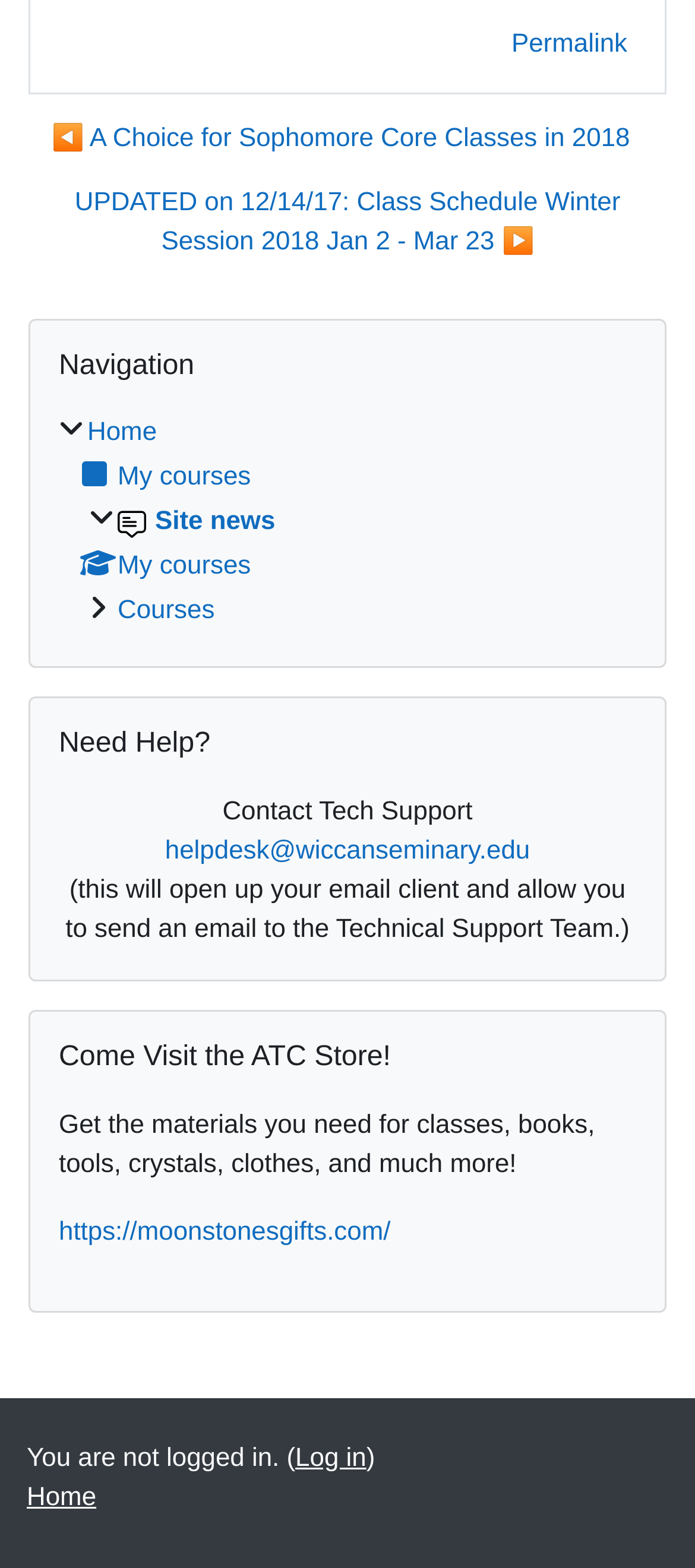What is the purpose of the 'Need Help?' section?
Observe the image and answer the question with a one-word or short phrase response.

Contact Tech Support